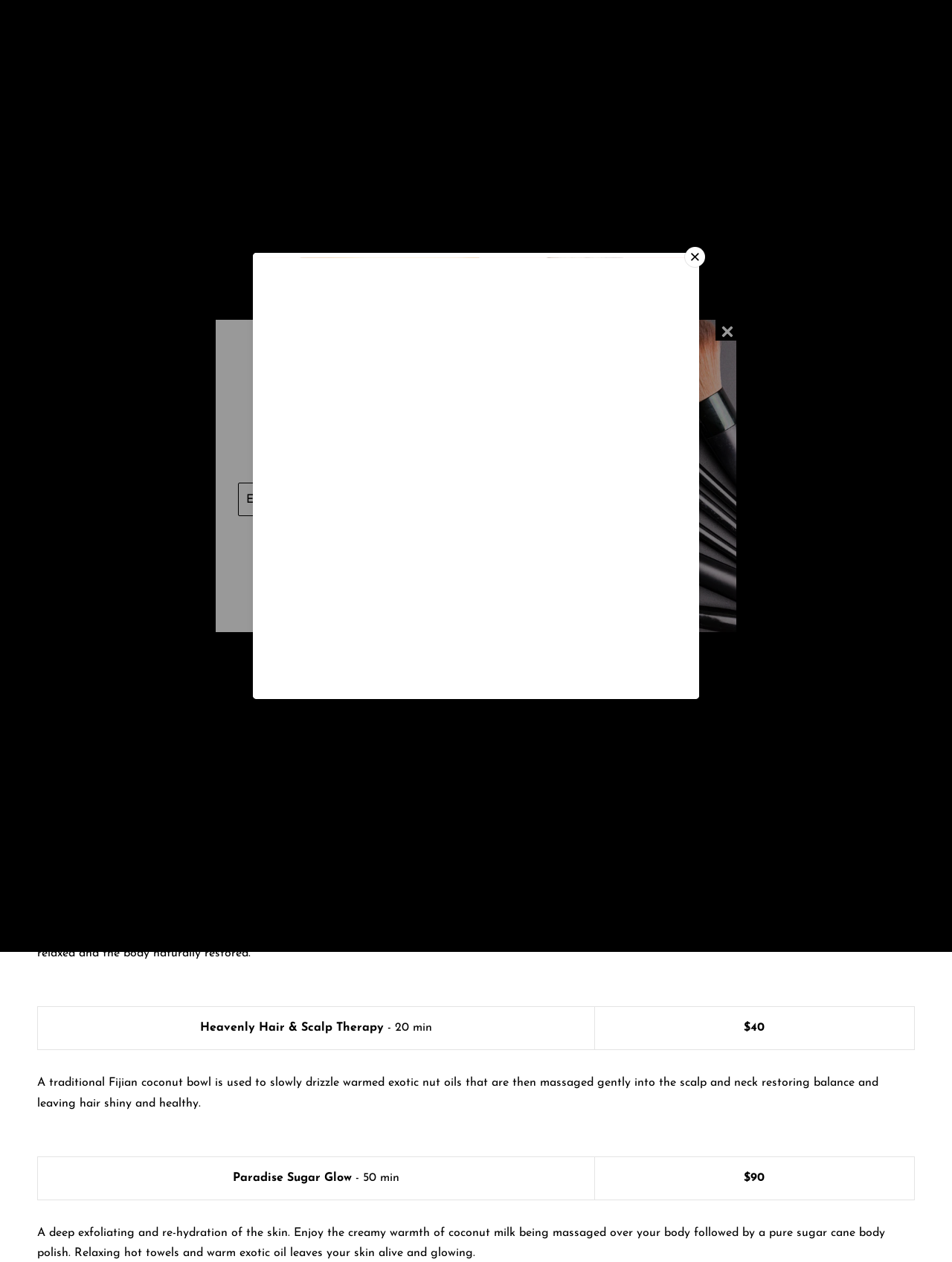Indicate the bounding box coordinates of the element that needs to be clicked to satisfy the following instruction: "Send an email to the salon". The coordinates should be four float numbers between 0 and 1, i.e., [left, top, right, bottom].

[0.13, 0.009, 0.241, 0.017]